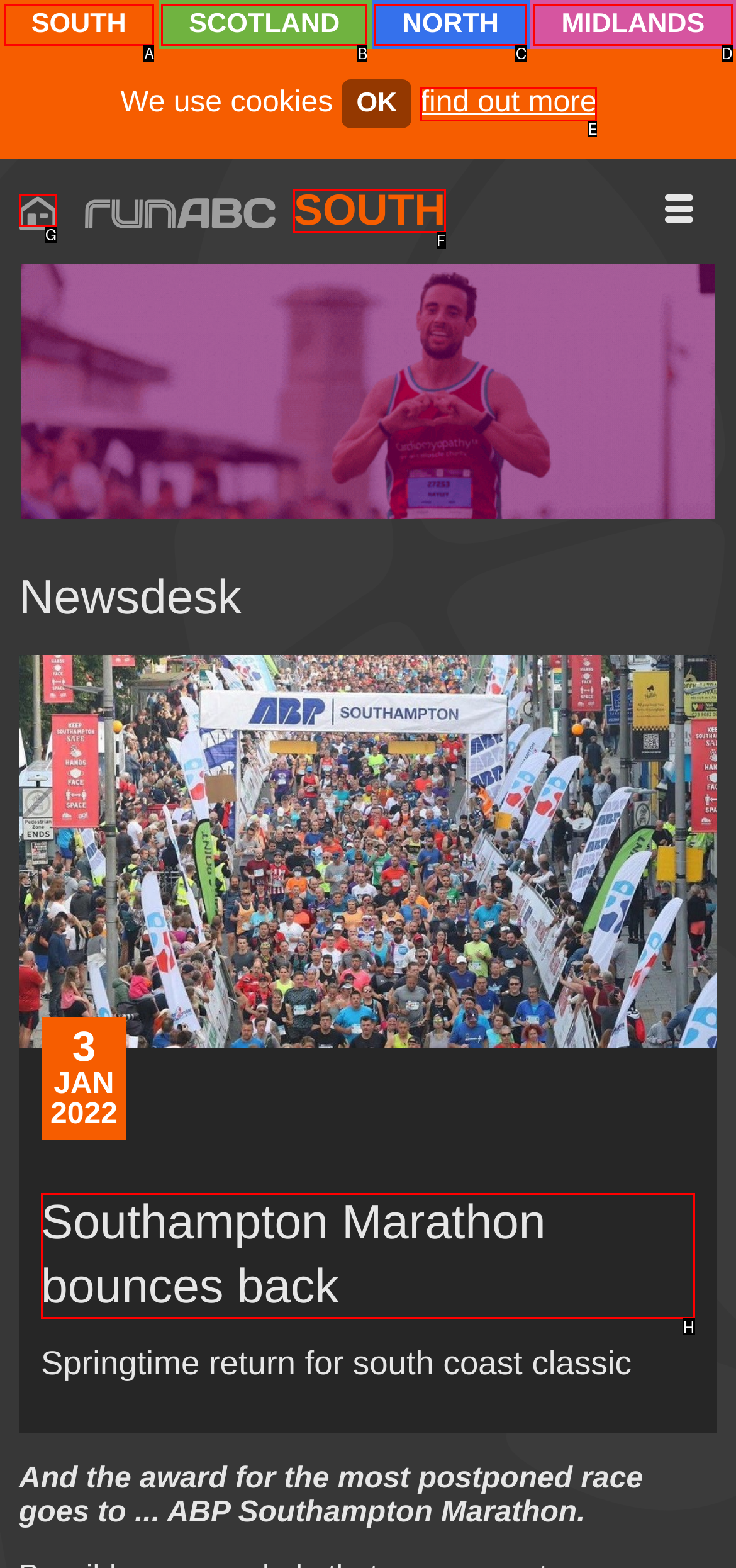Which option should you click on to fulfill this task: Explore Southampton Marathon bounces back? Answer with the letter of the correct choice.

H